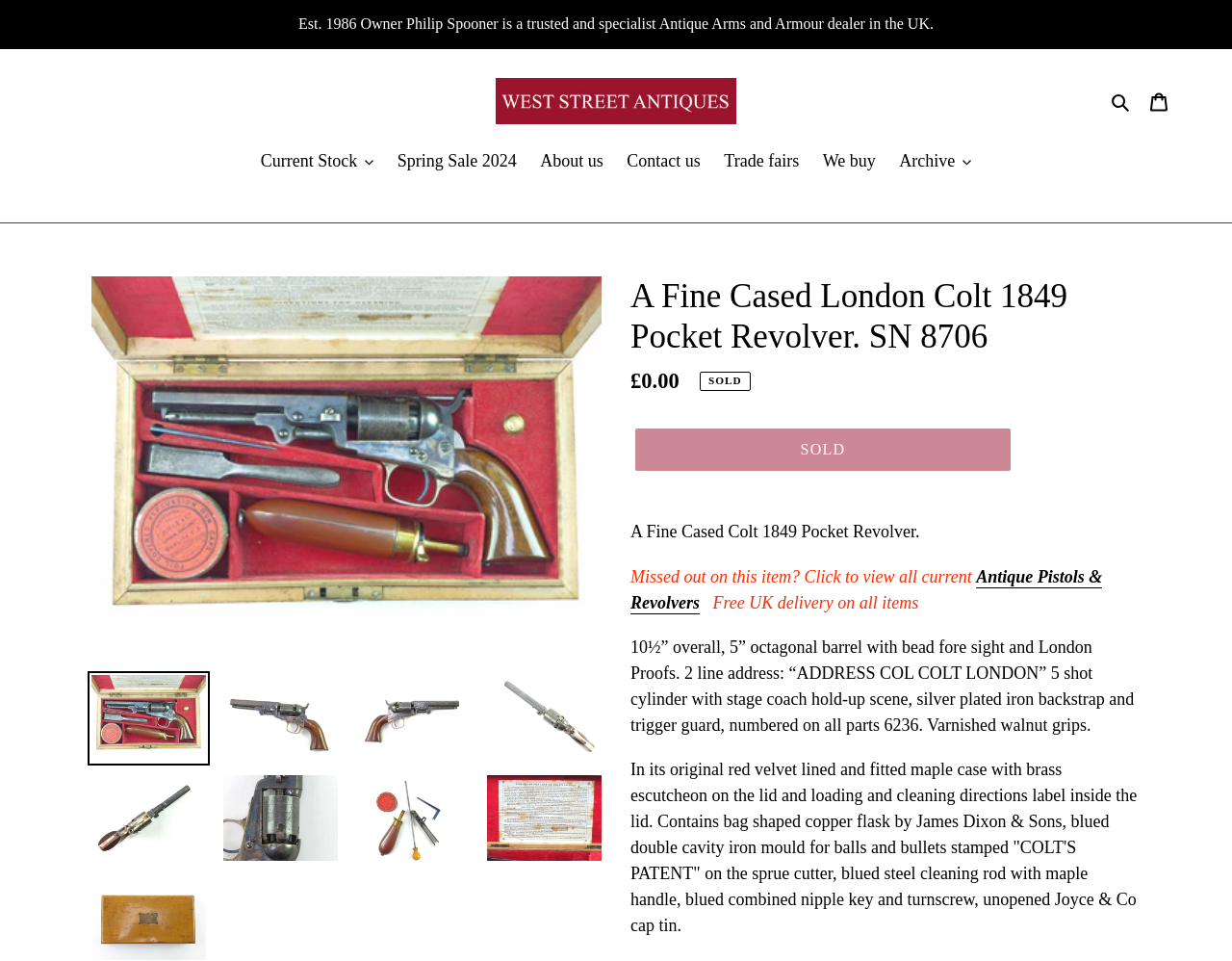Please determine the bounding box coordinates for the UI element described as: "Antique Pistols & Revolvers".

[0.512, 0.59, 0.895, 0.639]